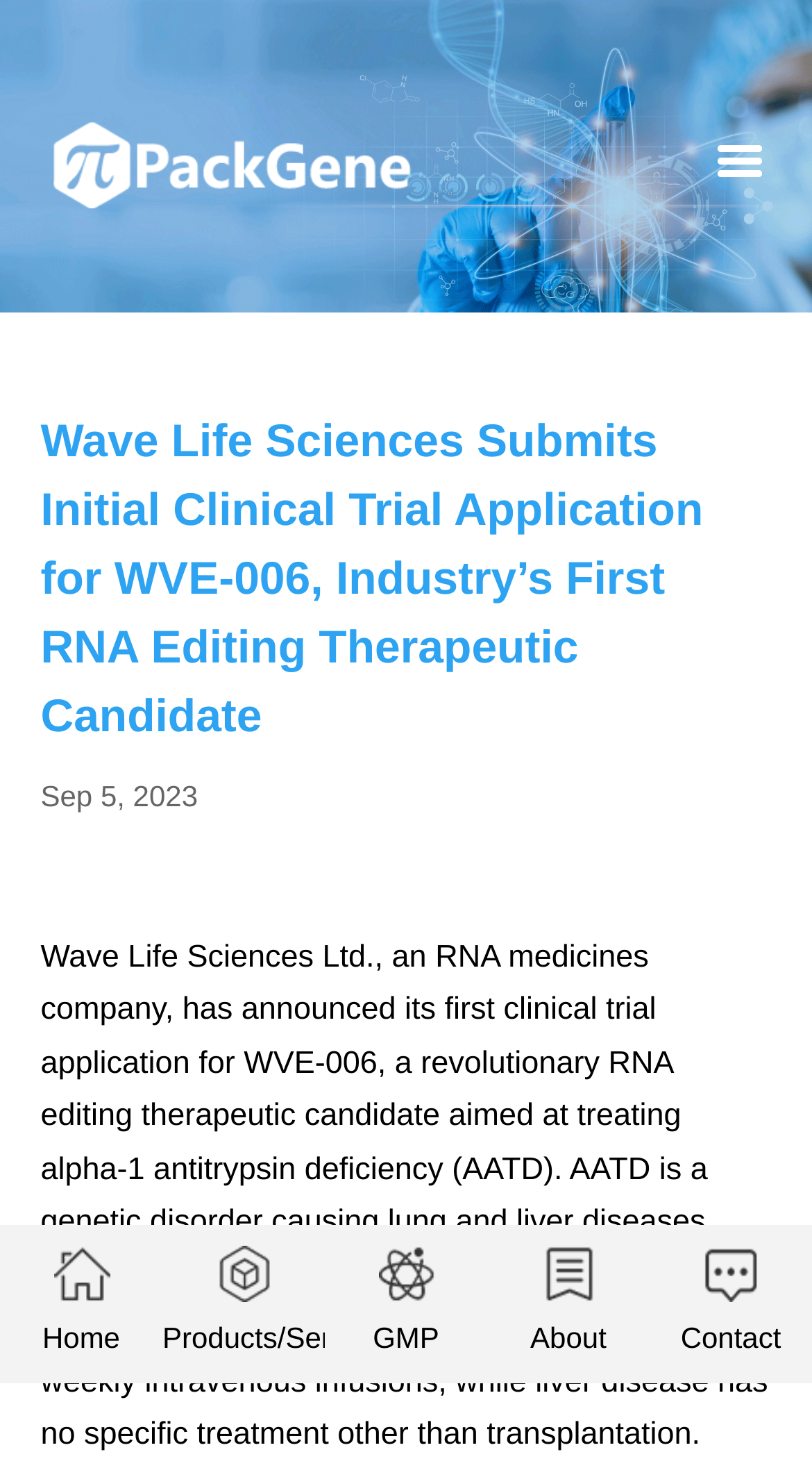Highlight the bounding box coordinates of the element you need to click to perform the following instruction: "Click on PackGene Biotech."

[0.061, 0.099, 0.508, 0.123]